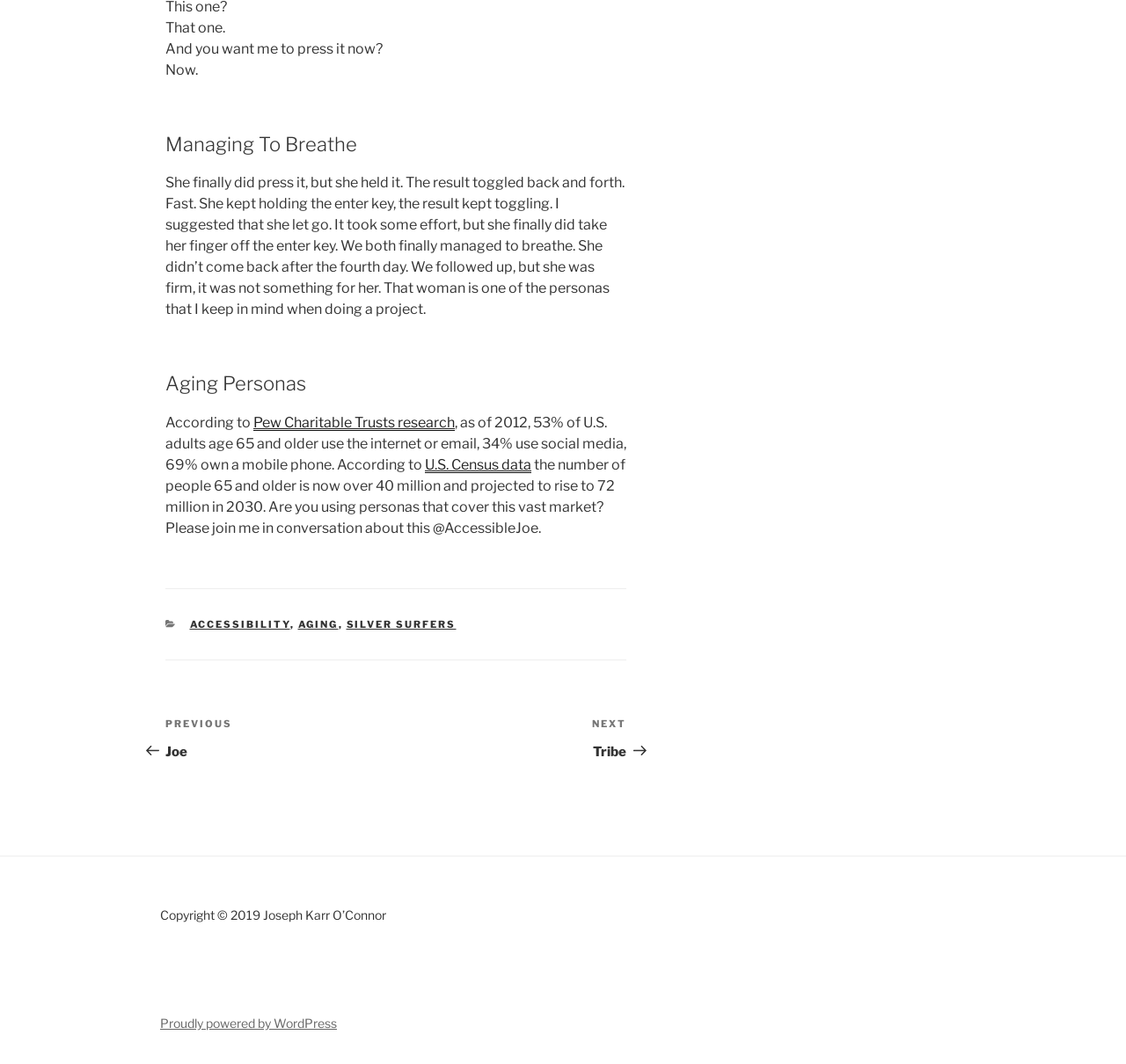Find the bounding box of the element with the following description: "Silver Surfers". The coordinates must be four float numbers between 0 and 1, formatted as [left, top, right, bottom].

[0.307, 0.581, 0.405, 0.592]